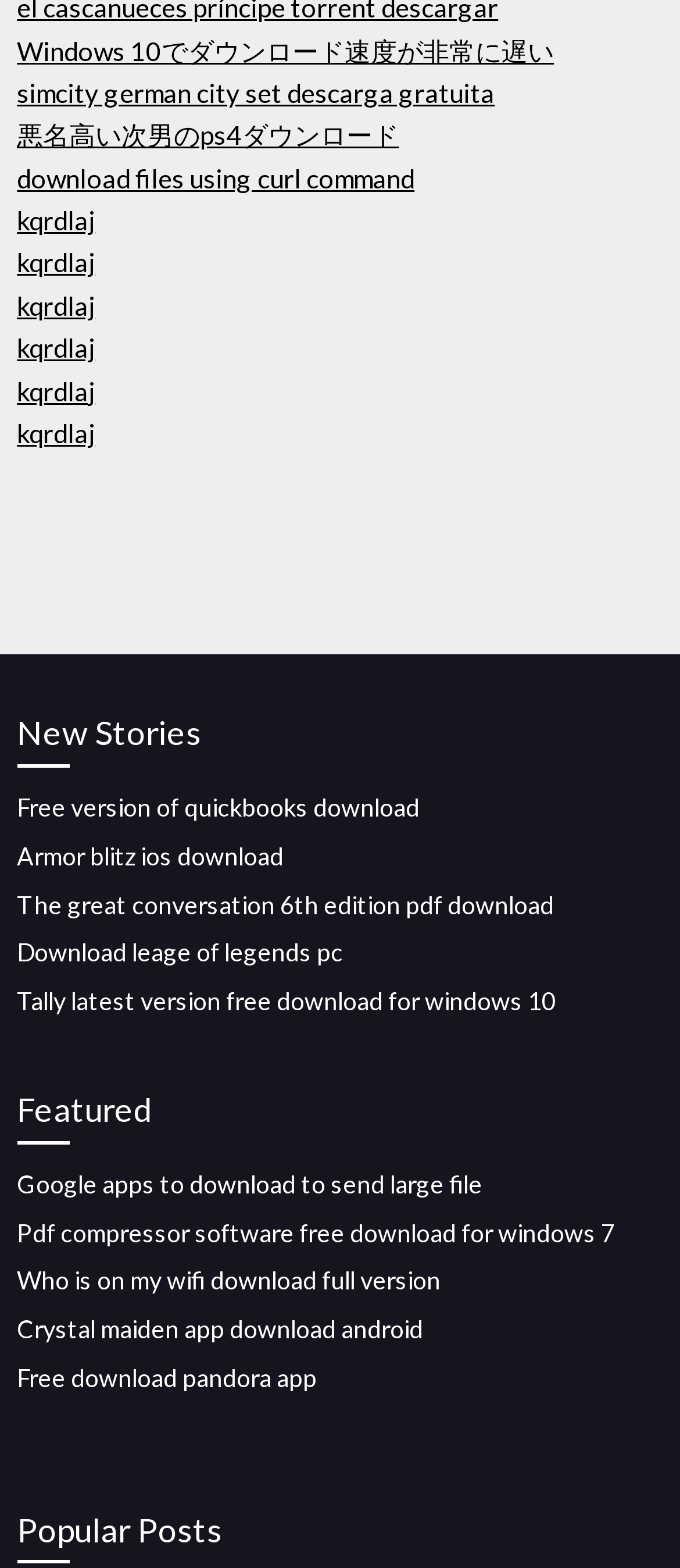What is the category of the first link?
By examining the image, provide a one-word or phrase answer.

Windows 10